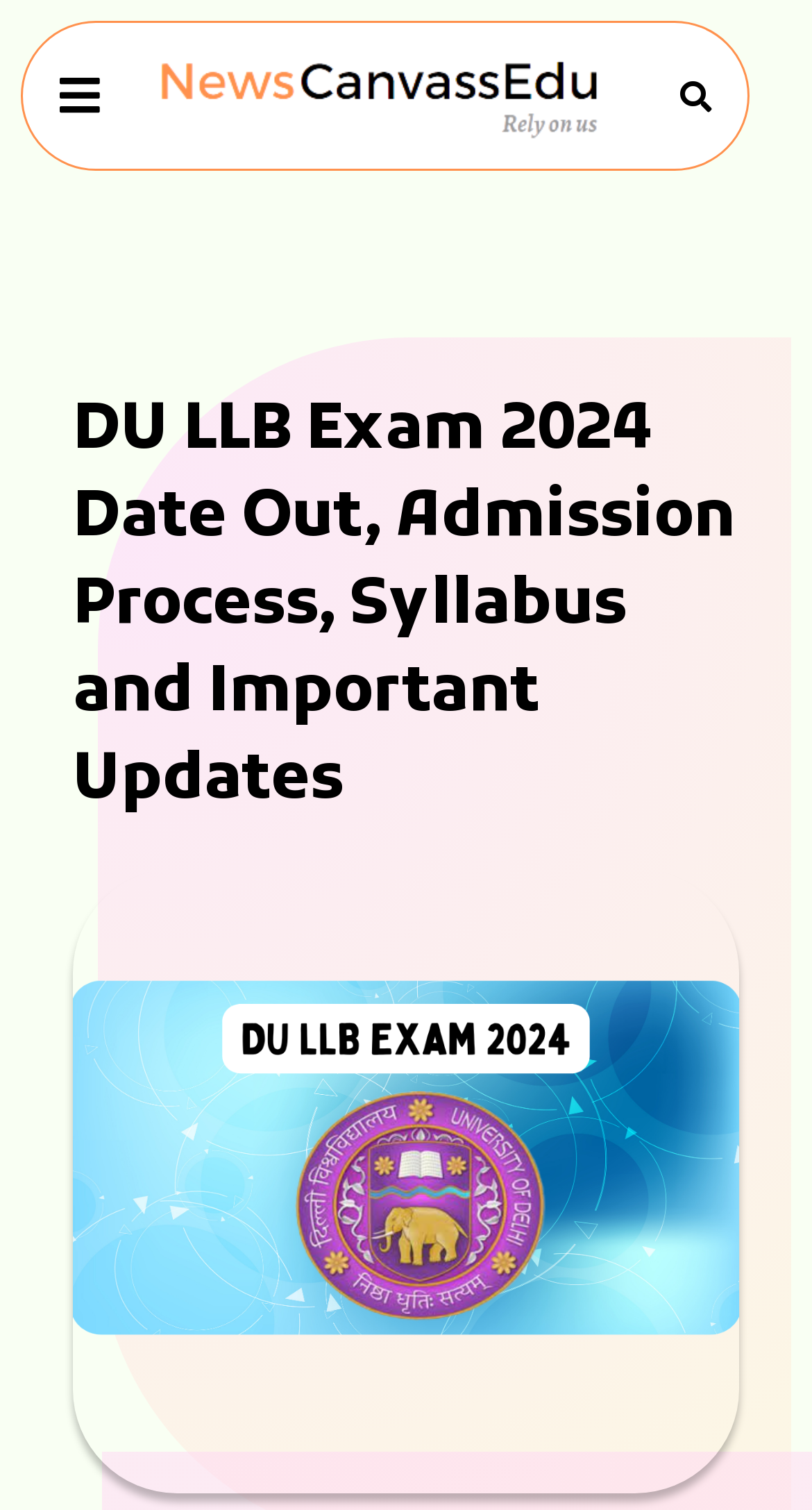Provide a brief response using a word or short phrase to this question:
What is the main topic of this webpage?

DU LLB Exam 2024